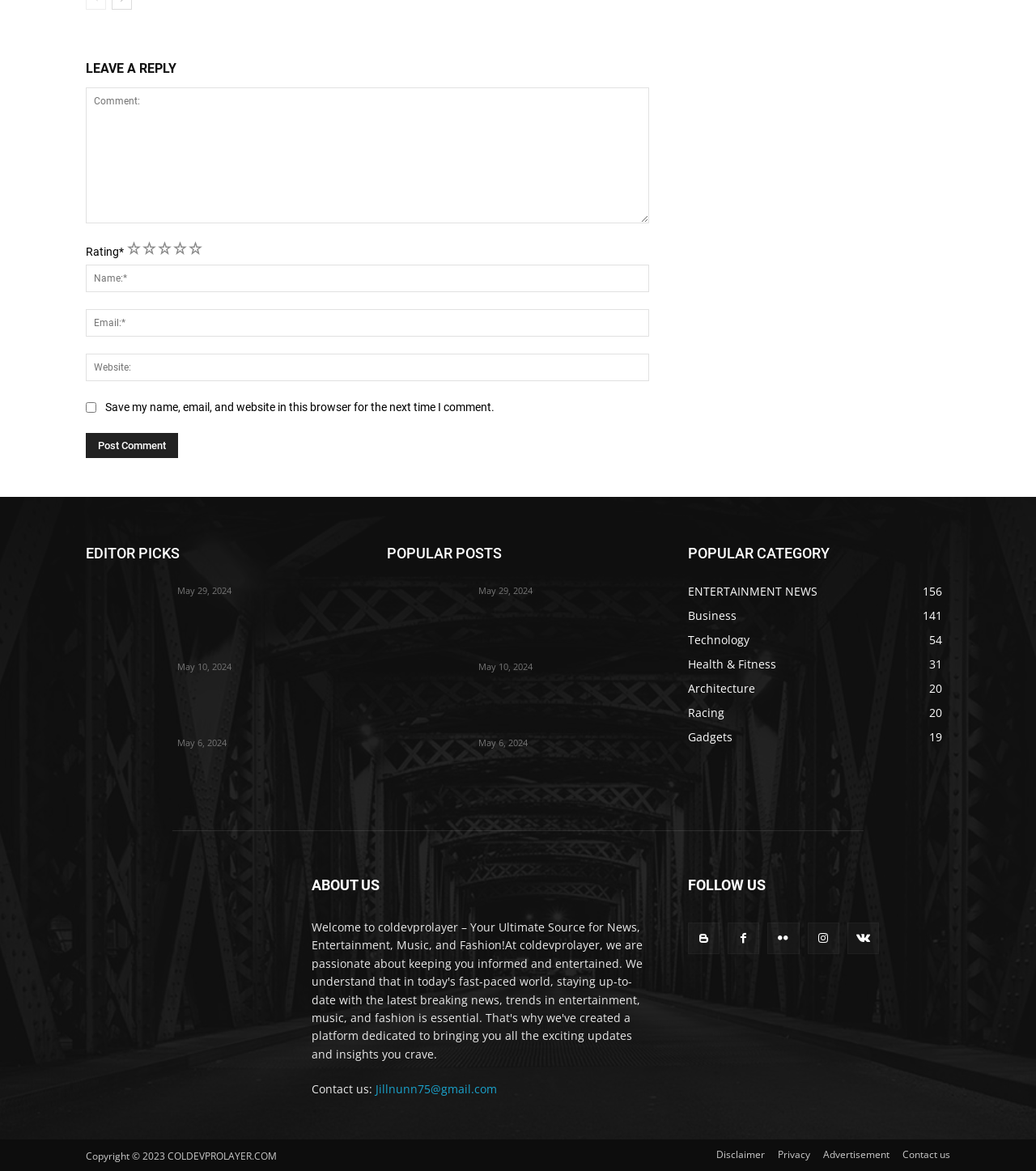What type of posts are listed under 'EDITOR PICKS'?
Answer with a single word or short phrase according to what you see in the image.

Links with dates